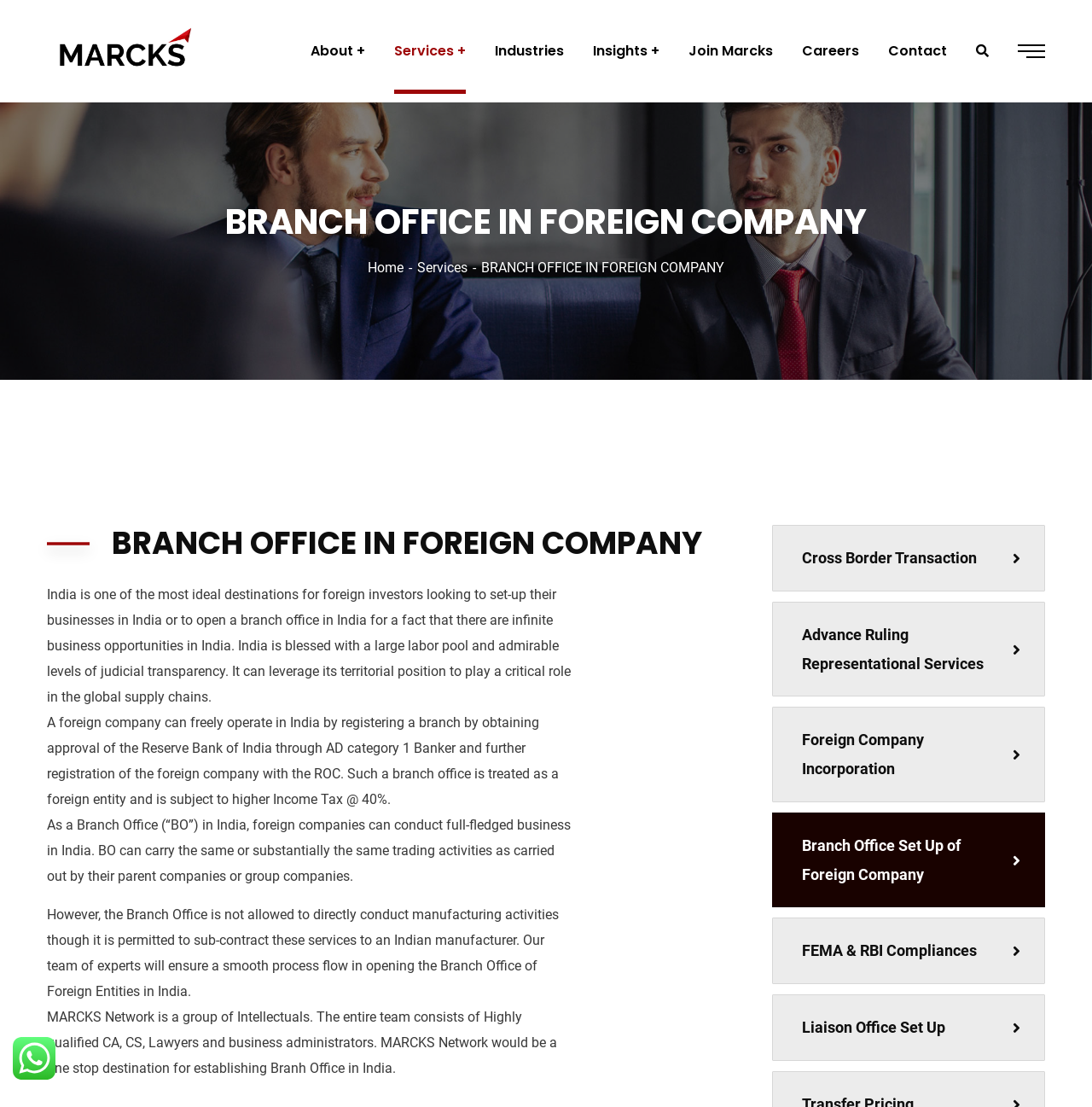Please determine the bounding box coordinates of the clickable area required to carry out the following instruction: "Enter keywords in the search box". The coordinates must be four float numbers between 0 and 1, represented as [left, top, right, bottom].

[0.5, 0.47, 0.547, 0.517]